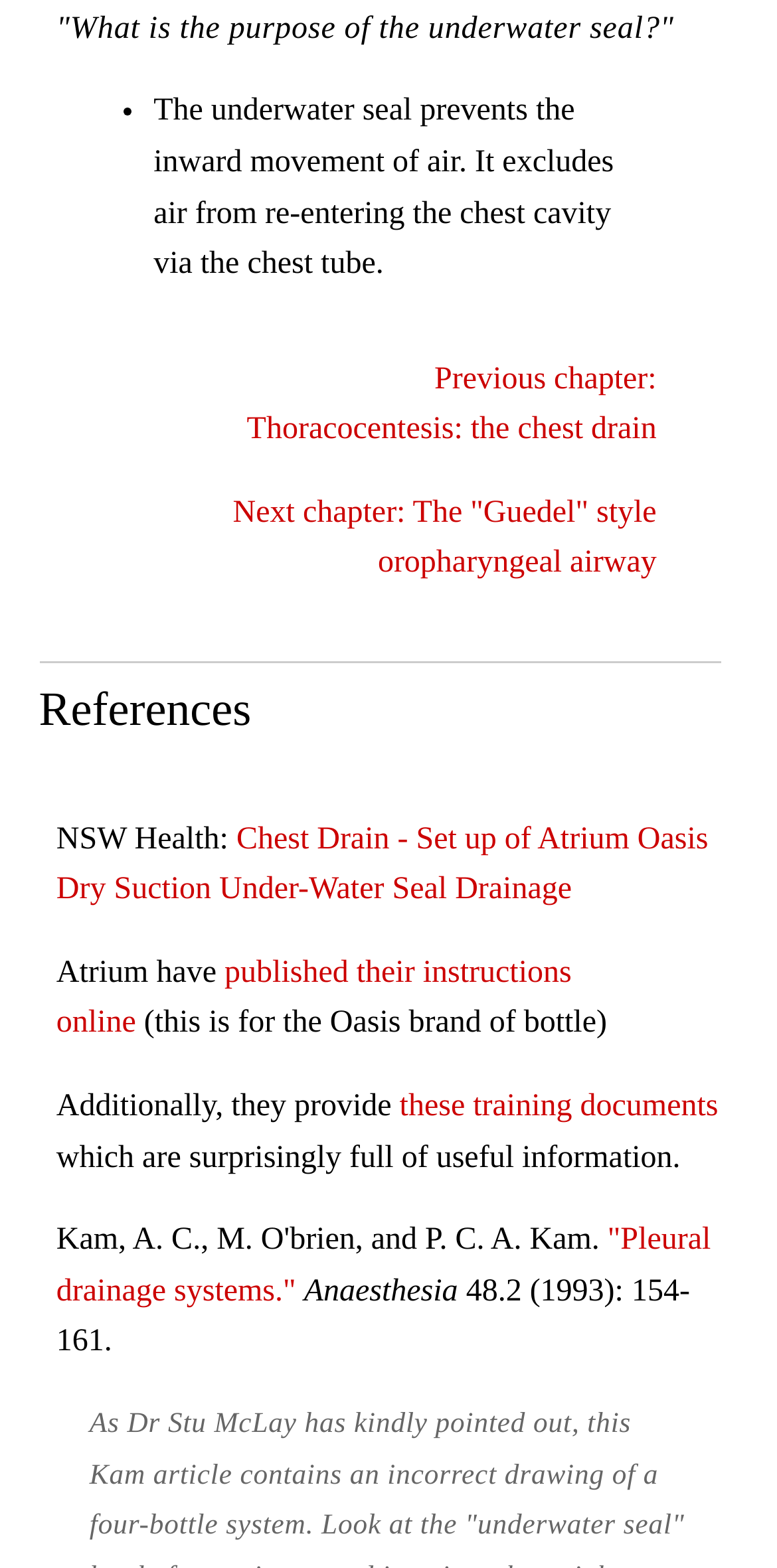What is the purpose of the underwater seal?
Using the image, respond with a single word or phrase.

Prevents inward movement of air